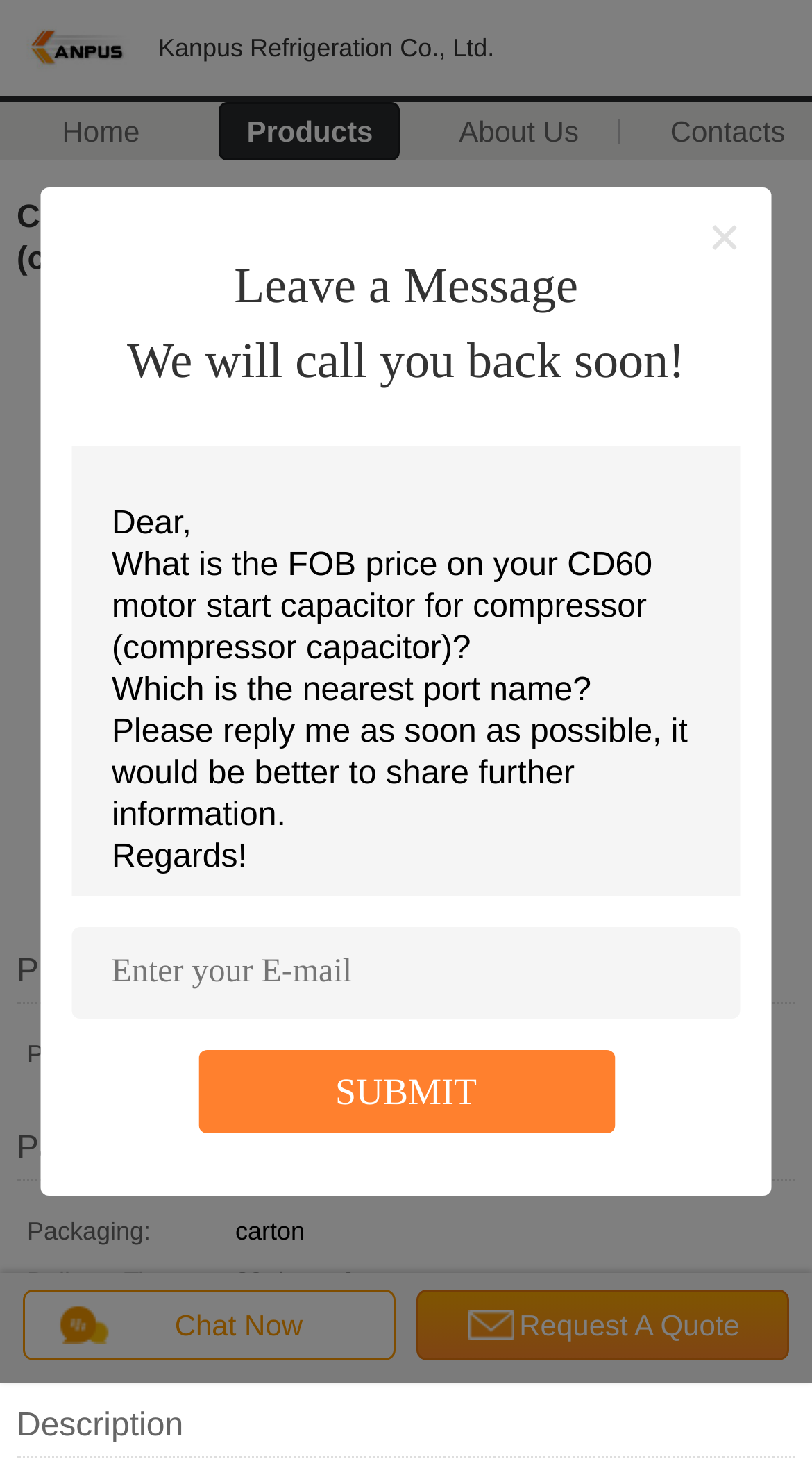Refer to the screenshot and give an in-depth answer to this question: What is the company name?

I found the company name by looking at the top-left corner of the webpage, where it says 'Kanpus Refrigeration Co., Ltd.' in a table cell.